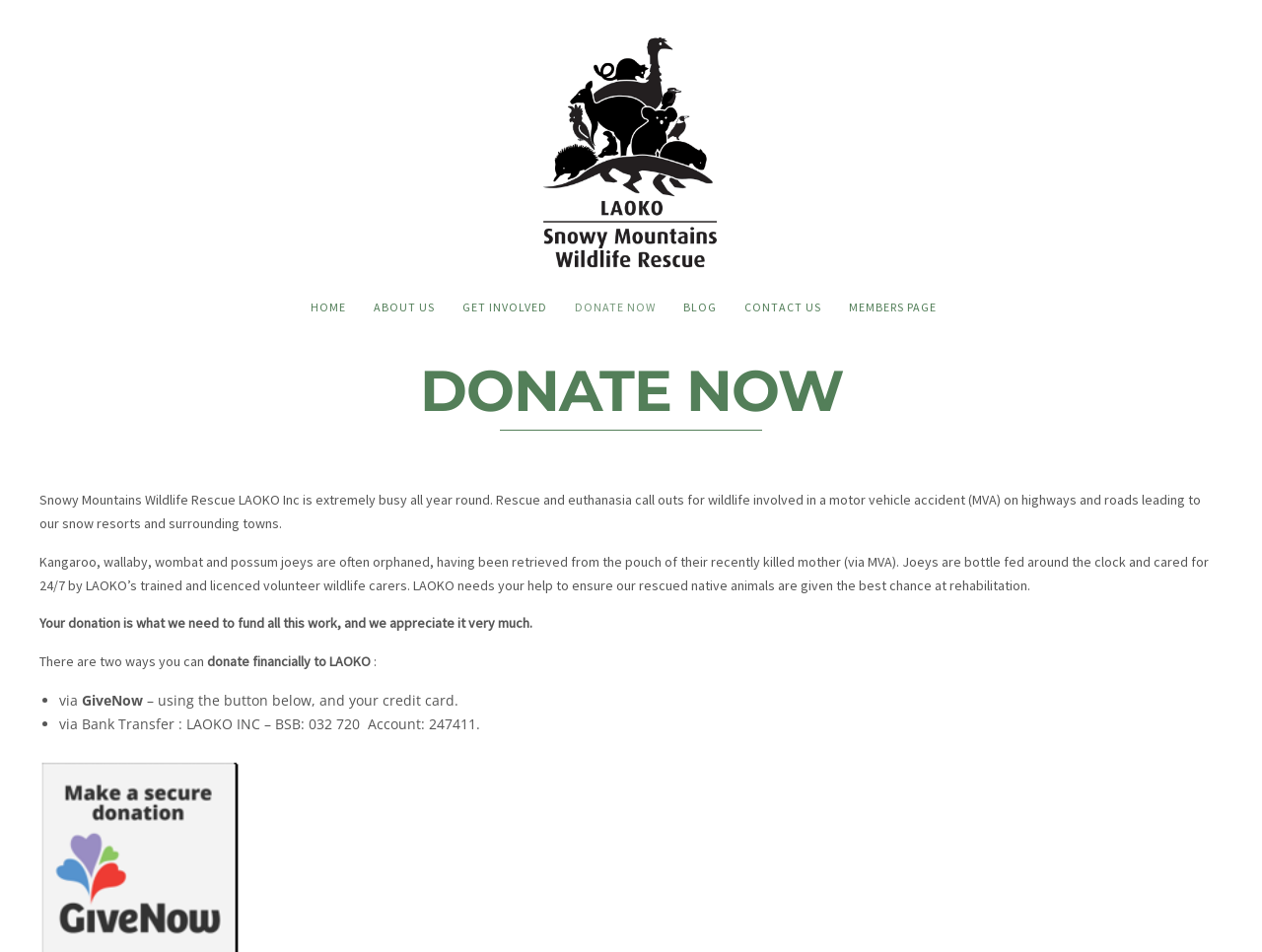Could you find the bounding box coordinates of the clickable area to complete this instruction: "Donate via GiveNow"?

[0.065, 0.726, 0.113, 0.745]